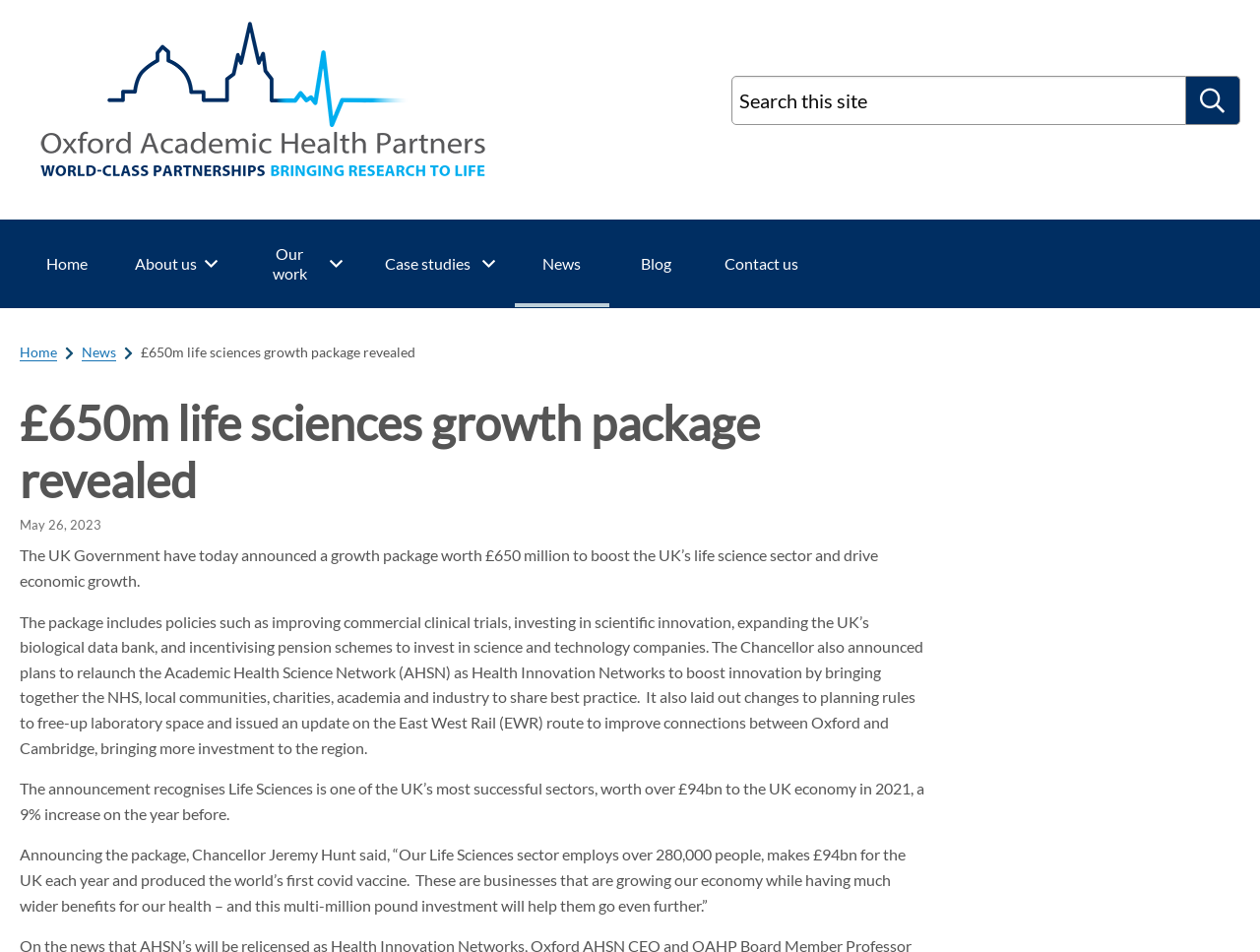Can you find the bounding box coordinates of the area I should click to execute the following instruction: "Read more about Mizu Water Bottles"?

None